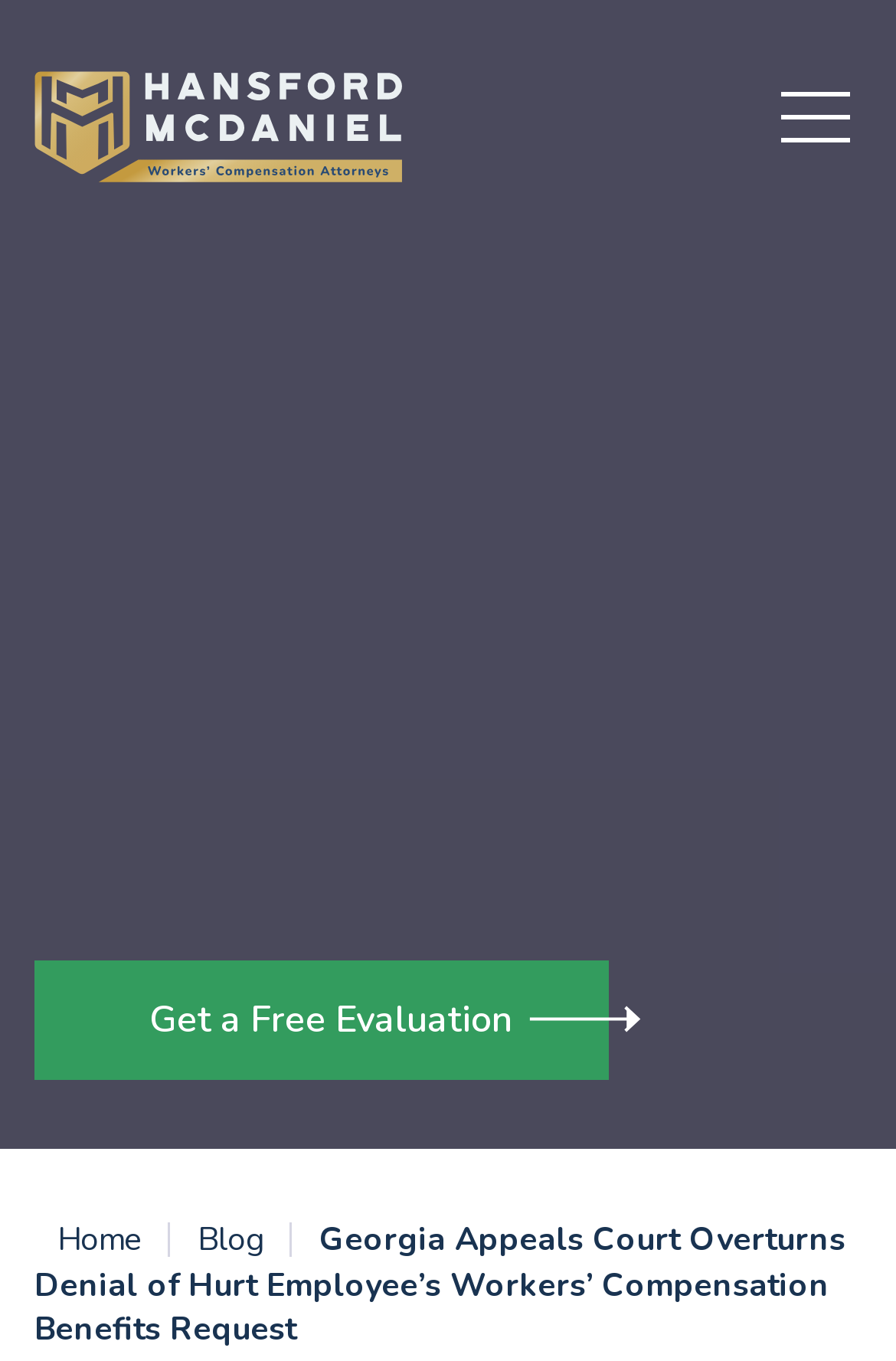What is the purpose of the button at the top right corner? Examine the screenshot and reply using just one word or a brief phrase.

Toggle navigation